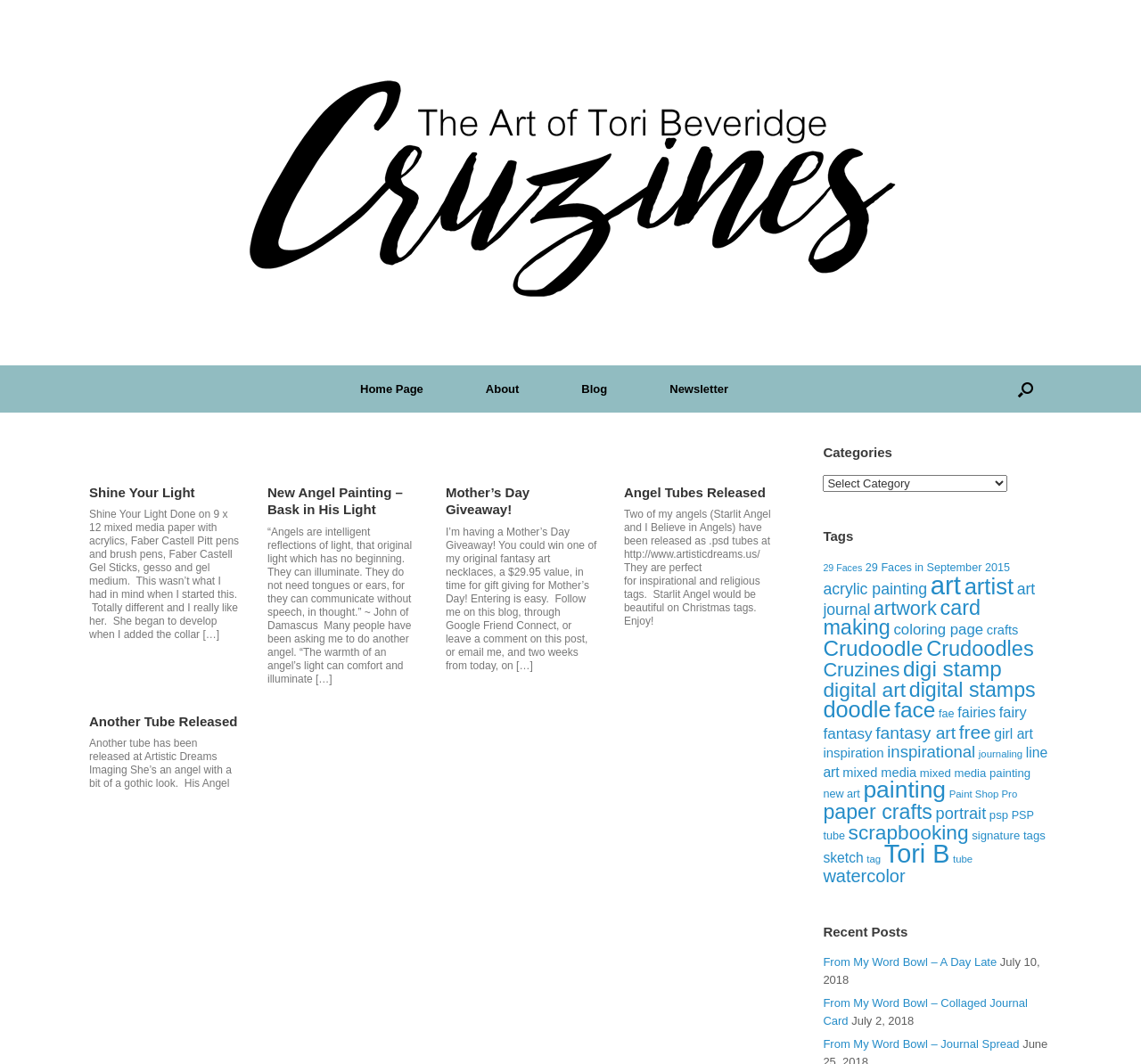What is the name of the website?
Using the image, provide a concise answer in one word or a short phrase.

Cruzines